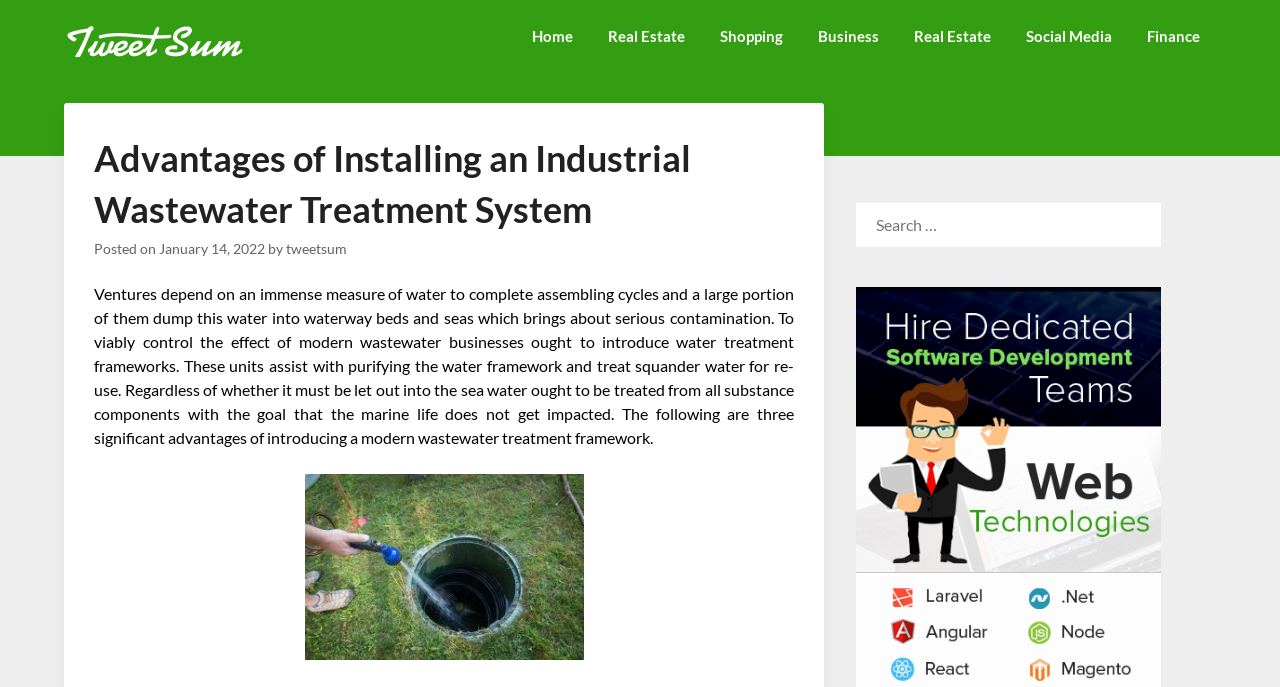Given the webpage screenshot and the description, determine the bounding box coordinates (top-left x, top-left y, bottom-right x, bottom-right y) that define the location of the UI element matching this description: January 14, 2022January 18, 2022

[0.125, 0.35, 0.207, 0.374]